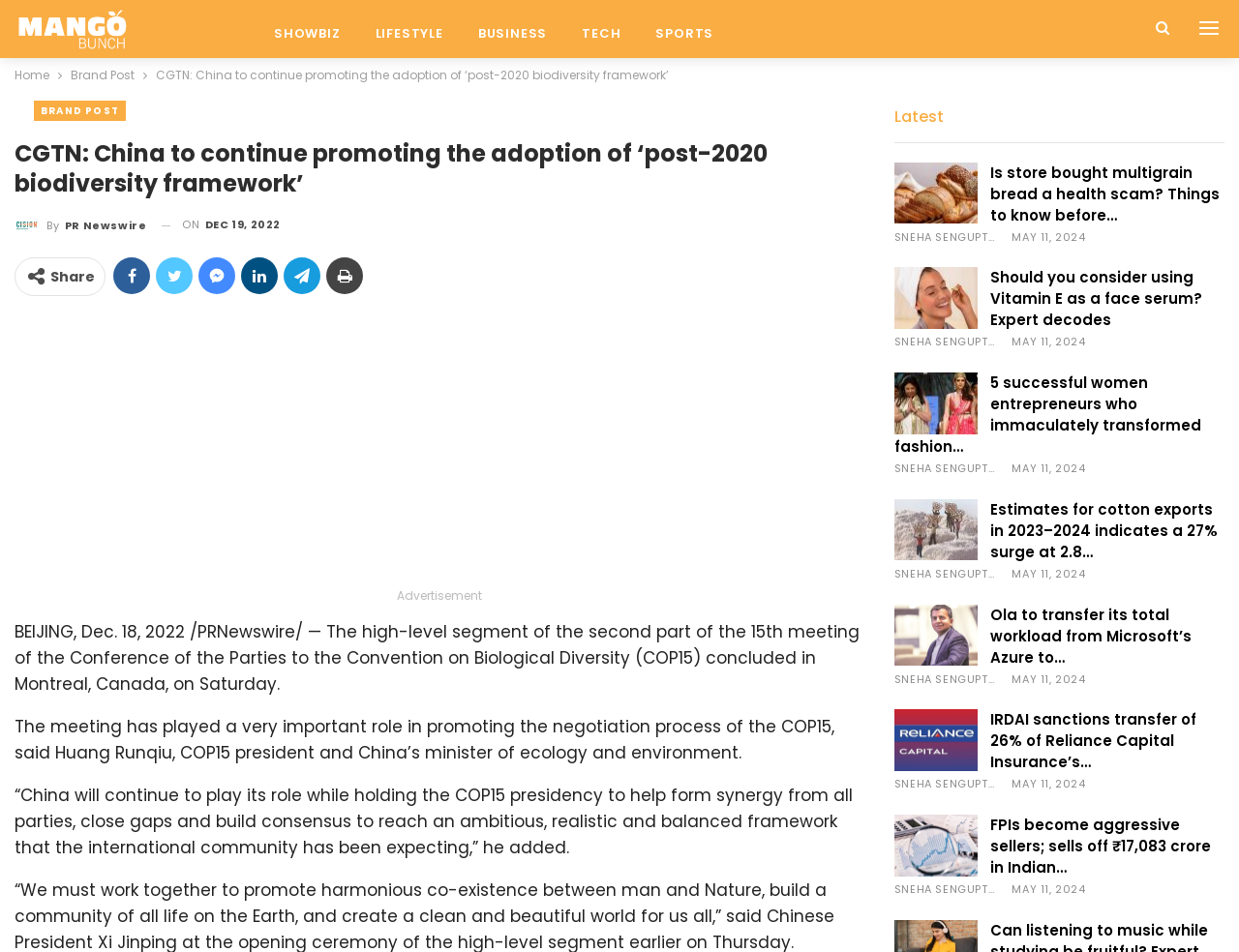Provide a brief response to the question below using a single word or phrase: 
Who is the president and minister of ecology and environment?

Huang Runqiu